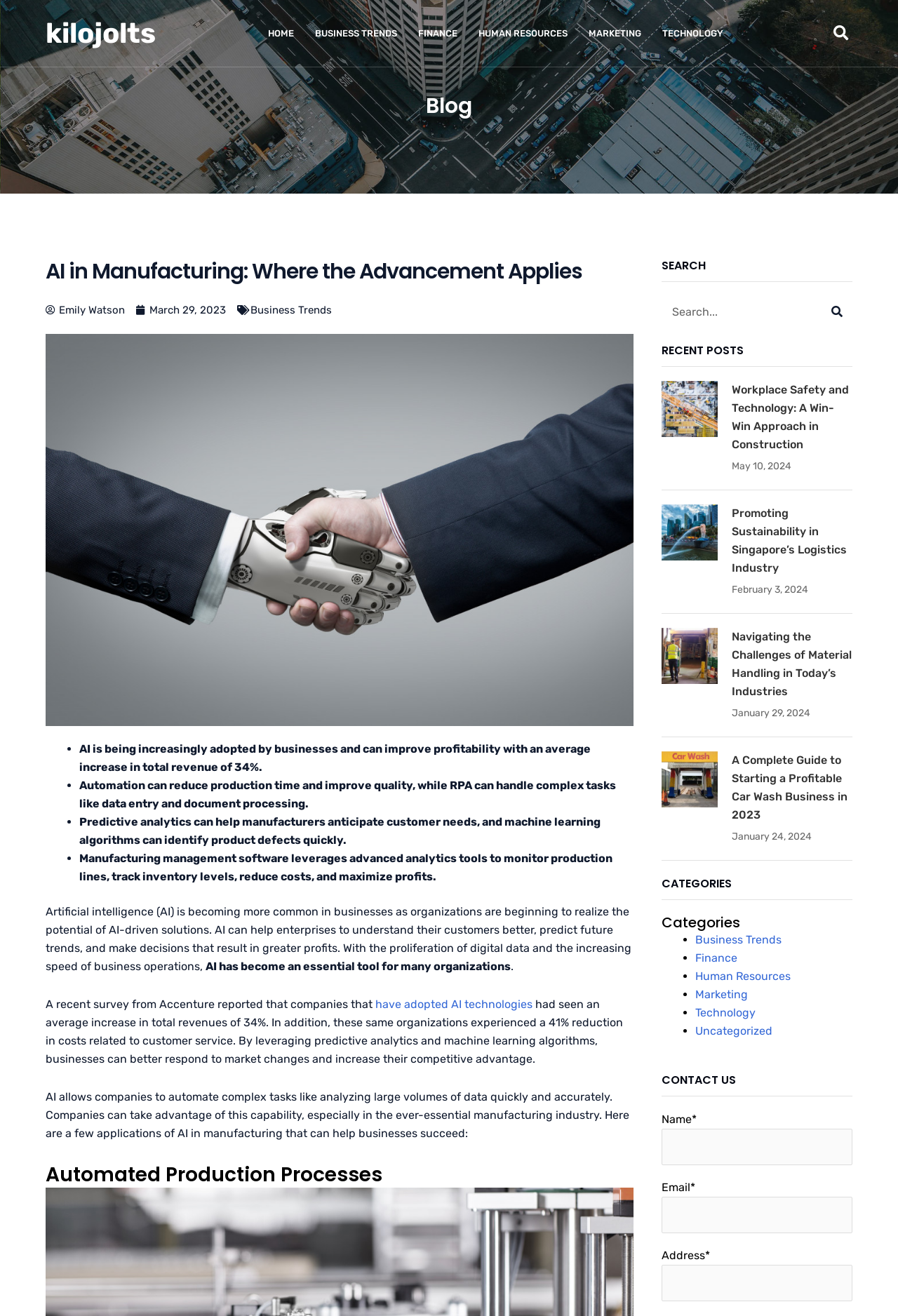Determine the bounding box coordinates for the area that should be clicked to carry out the following instruction: "Read the article about Workplace Safety and Technology".

[0.814, 0.289, 0.949, 0.345]